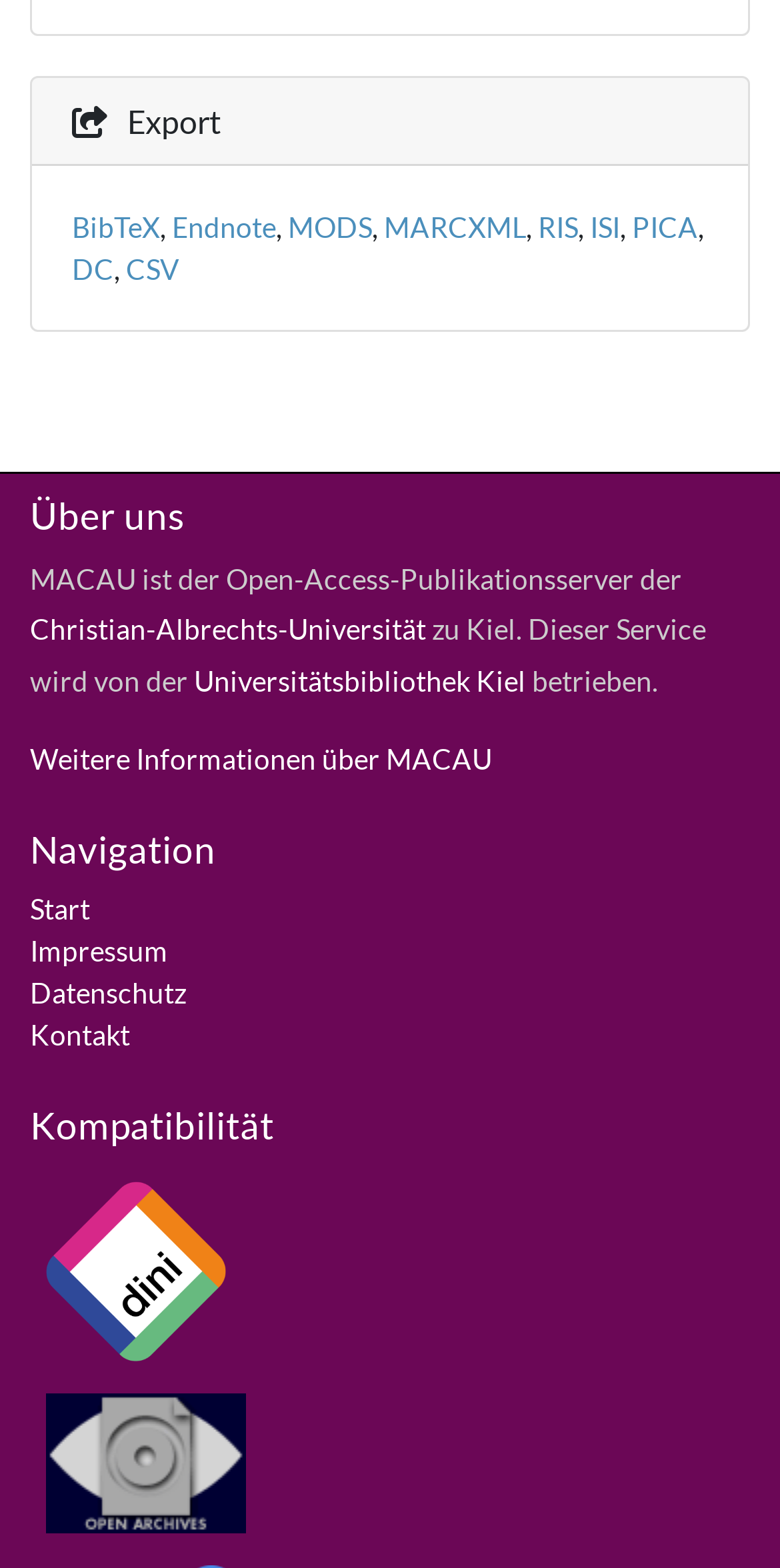Bounding box coordinates should be provided in the format (top-left x, top-left y, bottom-right x, bottom-right y) with all values between 0 and 1. Identify the bounding box for this UI element: alt="Deutsche Initiative für Netzwerkinformation (DINI)"

[0.0, 0.743, 0.974, 0.878]